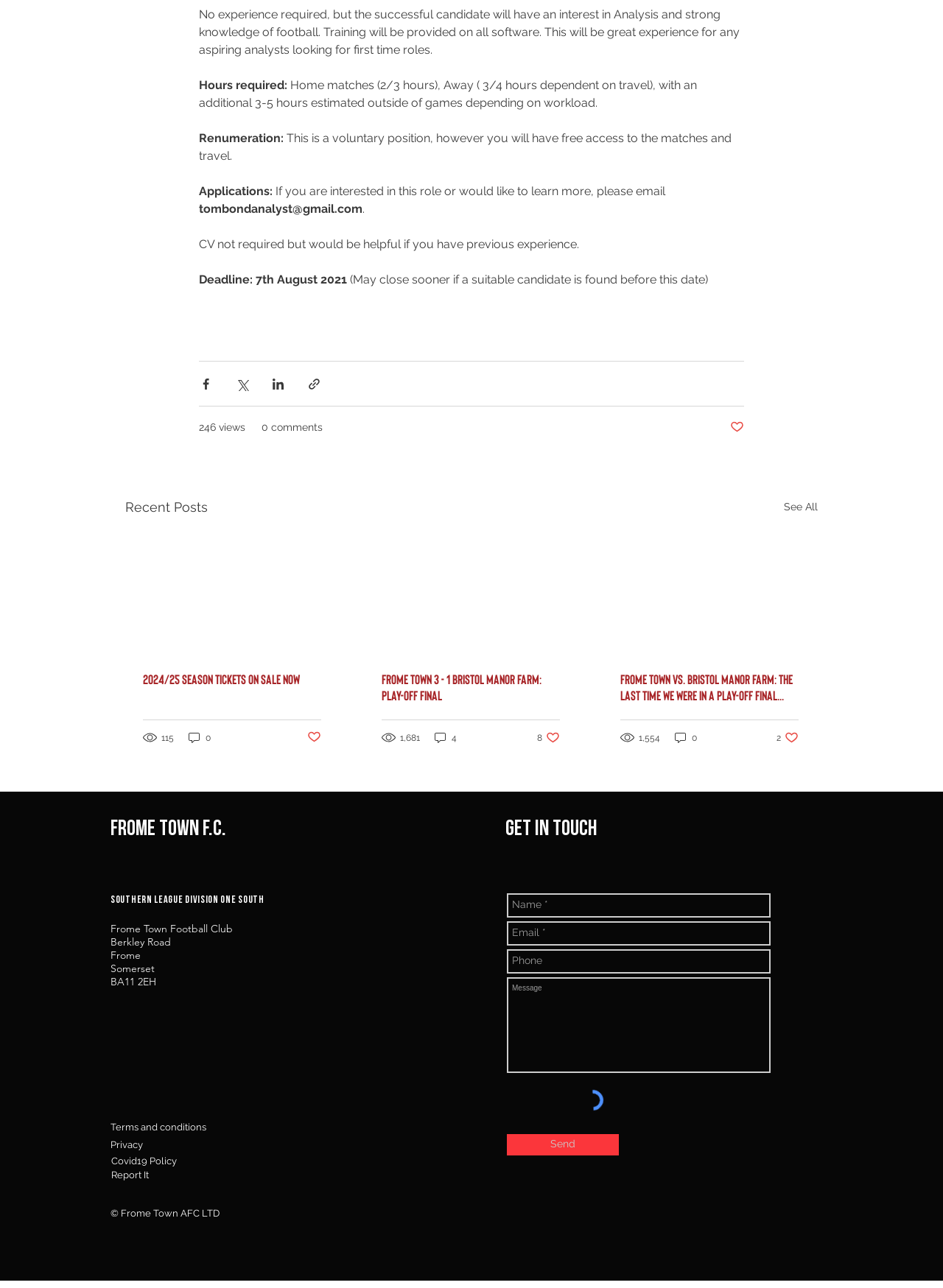Please find the bounding box coordinates of the section that needs to be clicked to achieve this instruction: "Send a message".

[0.538, 0.88, 0.656, 0.897]